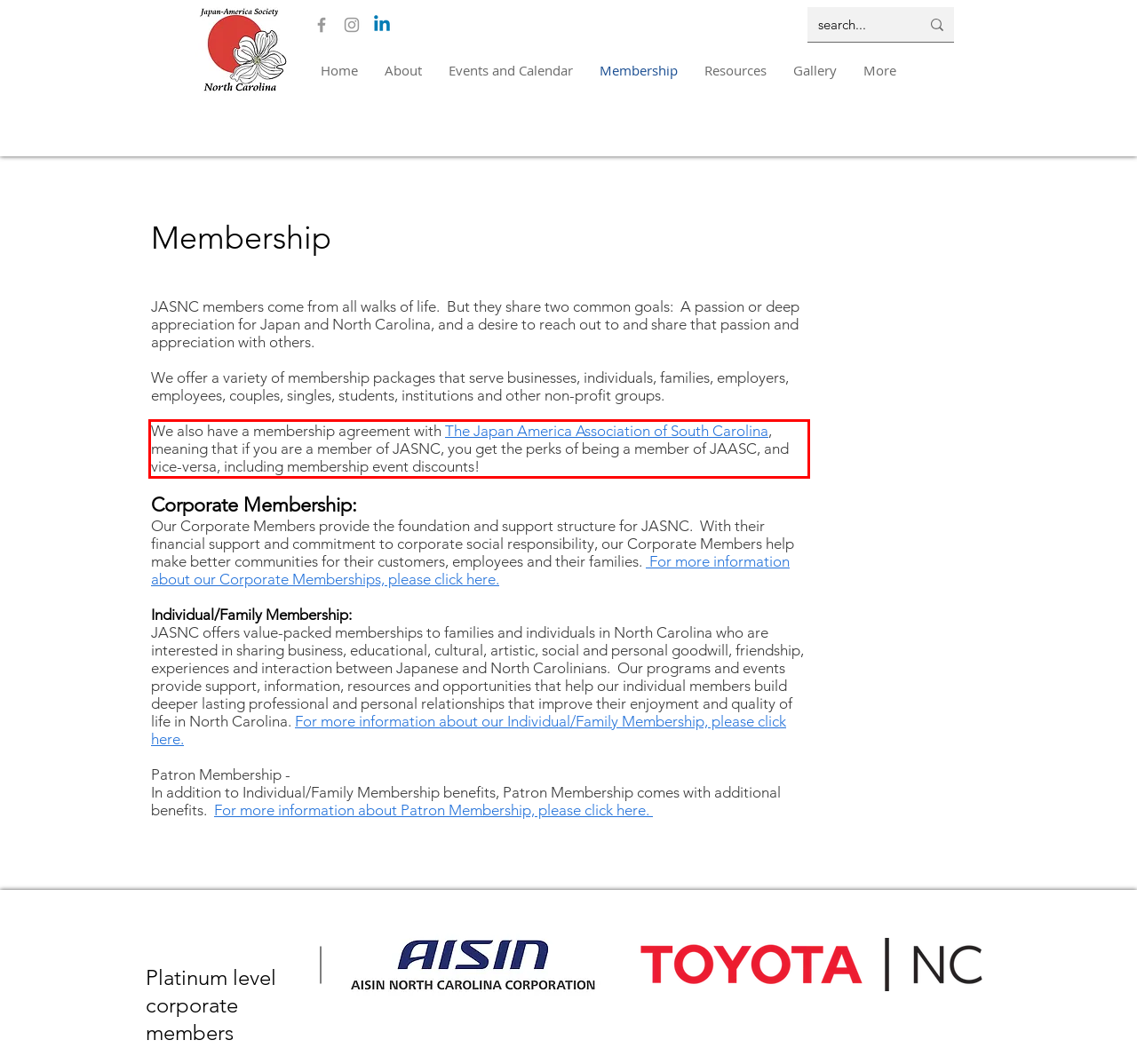Perform OCR on the text inside the red-bordered box in the provided screenshot and output the content.

We also have a membership agreement with The Japan America Association of South Carolina, meaning that if you are a member of JASNC, you get the perks of being a member of JAASC, and vice-versa, including membership event discounts!